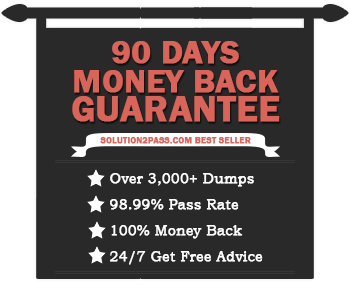Use the details in the image to answer the question thoroughly: 
How many practice dumps are available for learners?

According to the caption, the design highlights that there are over 3,000 practice dumps available for learners.